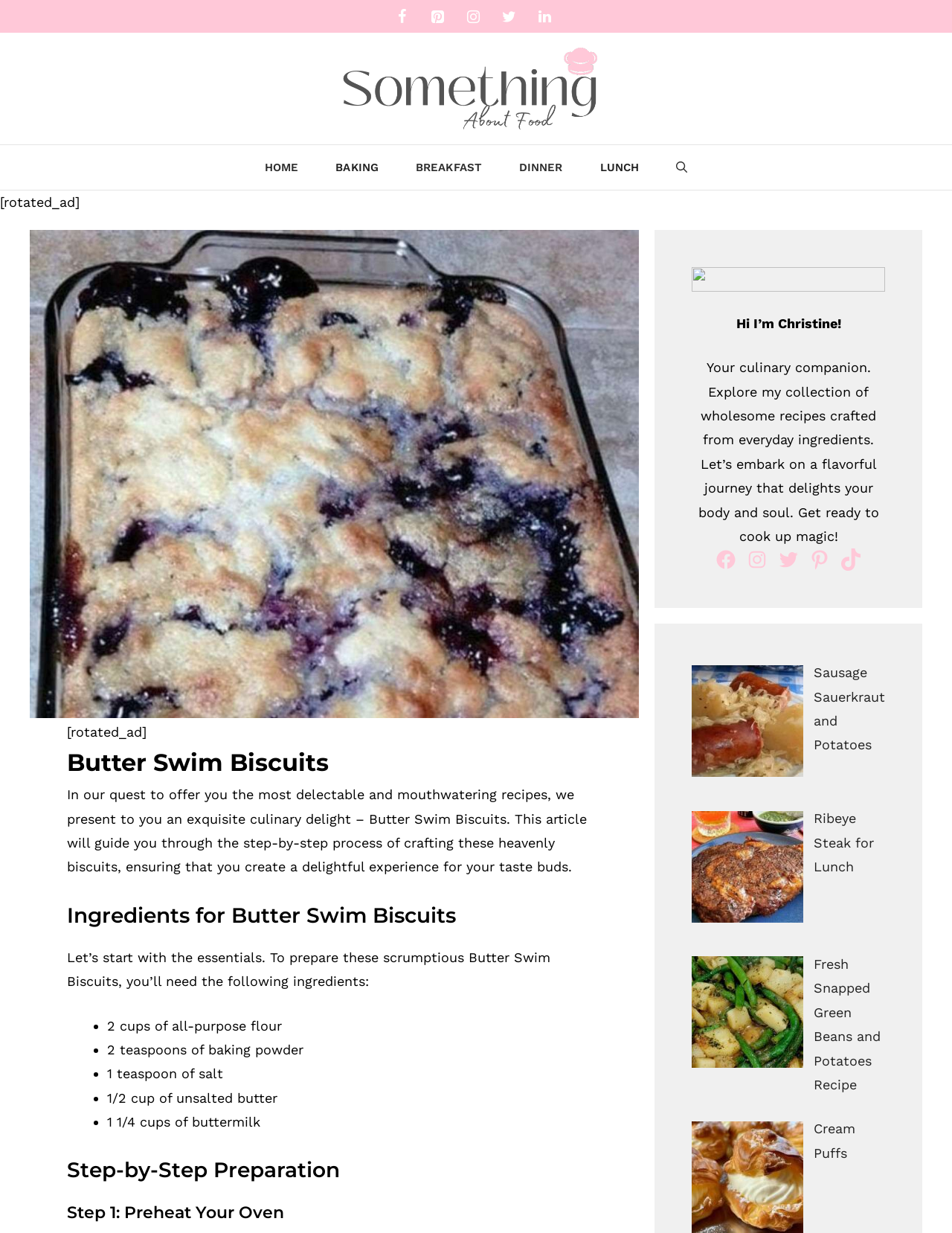Provide the bounding box coordinates of the HTML element this sentence describes: "alt="Something About Food"".

[0.285, 0.064, 0.715, 0.077]